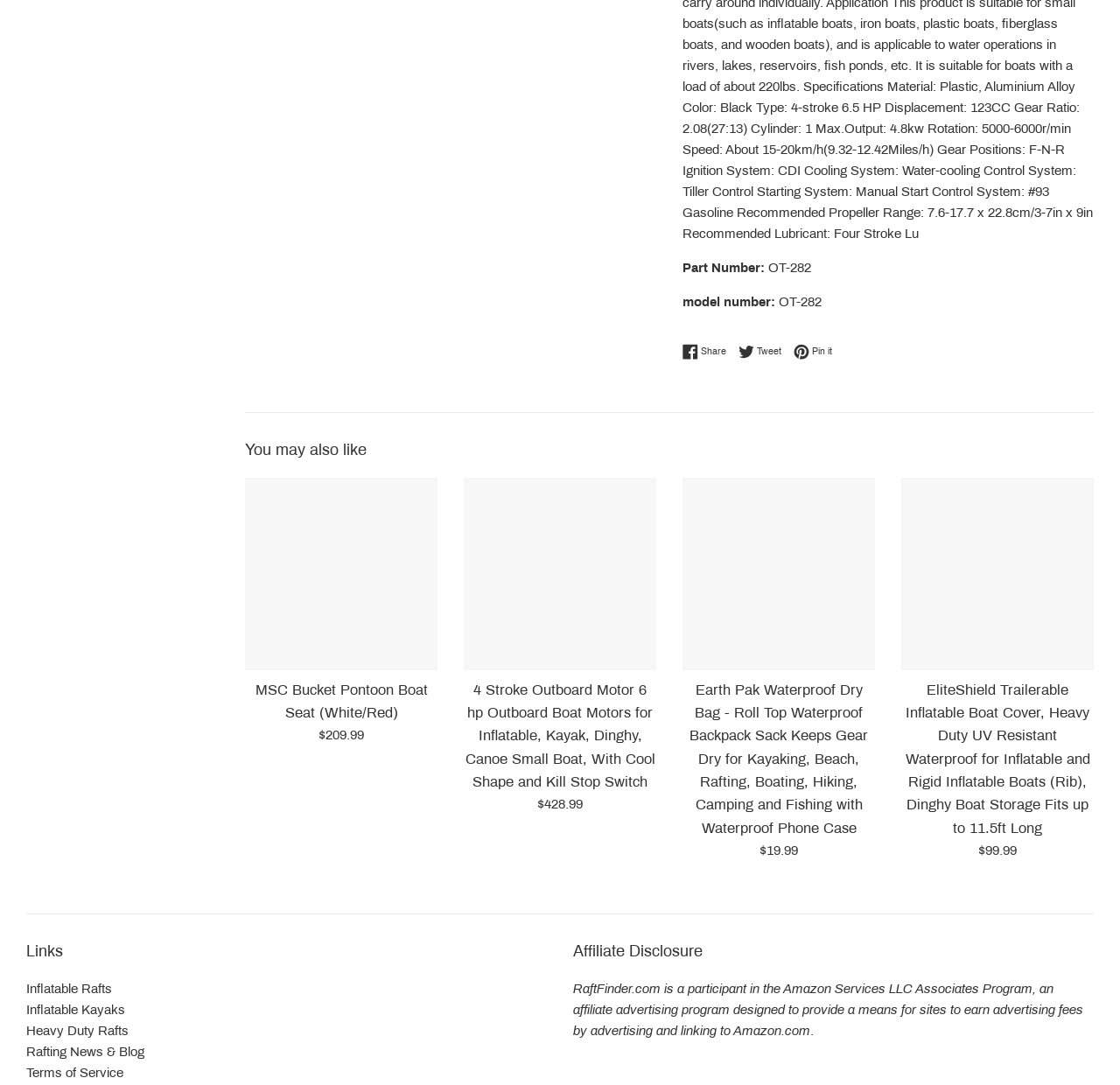Locate the UI element described by Pin it Pin on Pinterest and provide its bounding box coordinates. Use the format (top-left x, top-left y, bottom-right x, bottom-right y) with all values as floating point numbers between 0 and 1.

[0.709, 0.317, 0.743, 0.331]